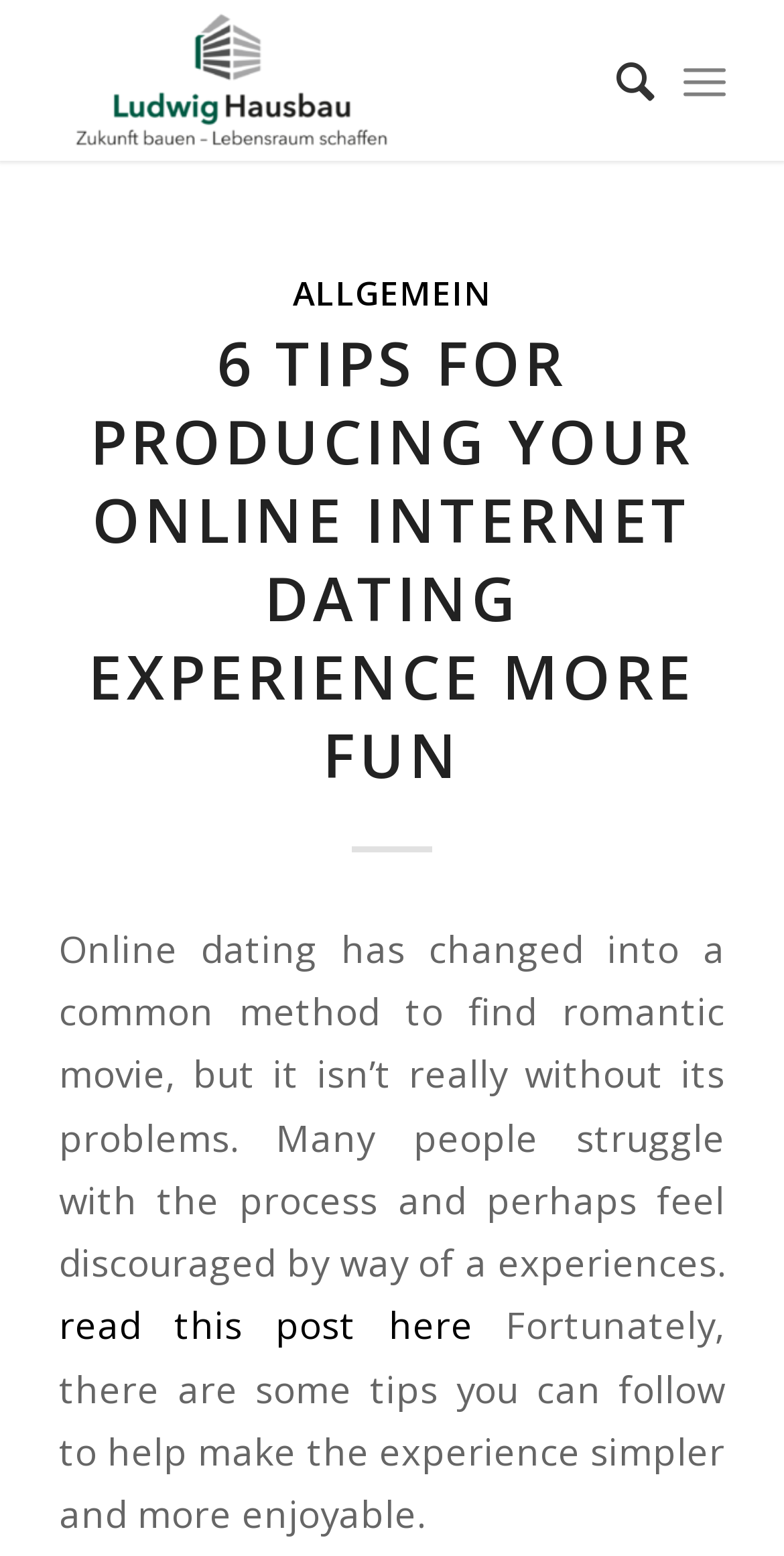Can you find the bounding box coordinates for the UI element given this description: "read this post here"? Provide the coordinates as four float numbers between 0 and 1: [left, top, right, bottom].

[0.075, 0.835, 0.604, 0.868]